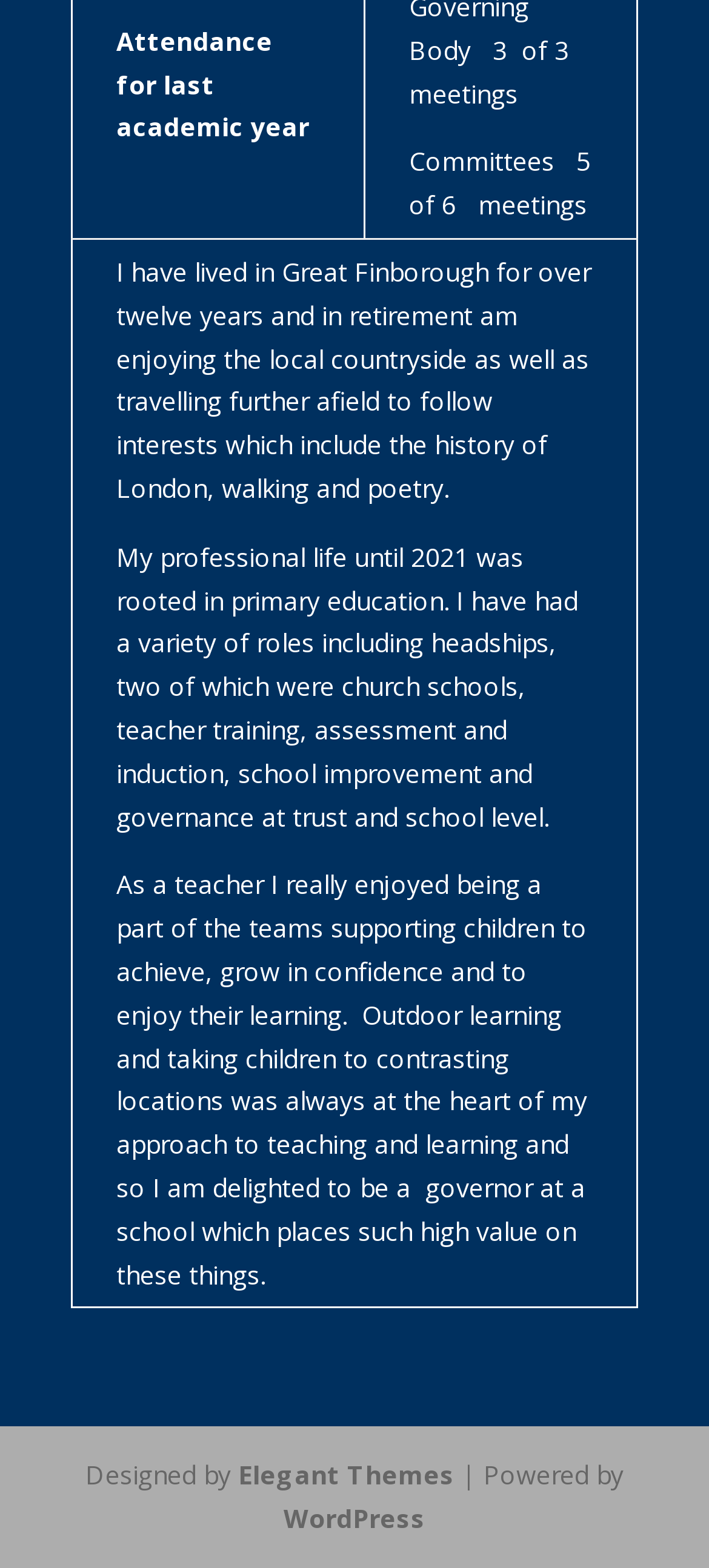Give a short answer using one word or phrase for the question:
What is the author's profession?

Teacher